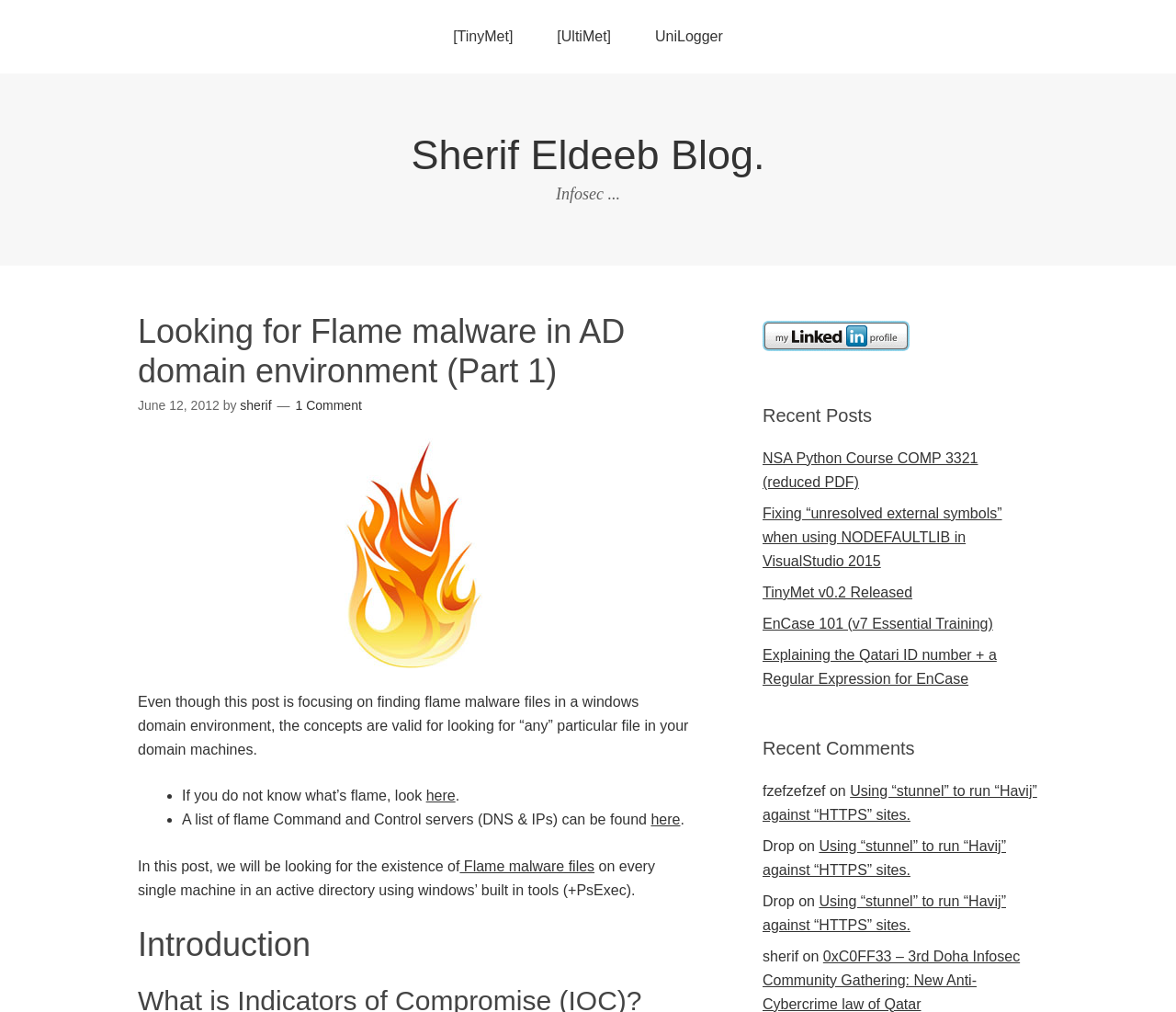Please determine the bounding box of the UI element that matches this description: Sherif Eldeeb Blog.. The coordinates should be given as (top-left x, top-left y, bottom-right x, bottom-right y), with all values between 0 and 1.

[0.35, 0.13, 0.65, 0.176]